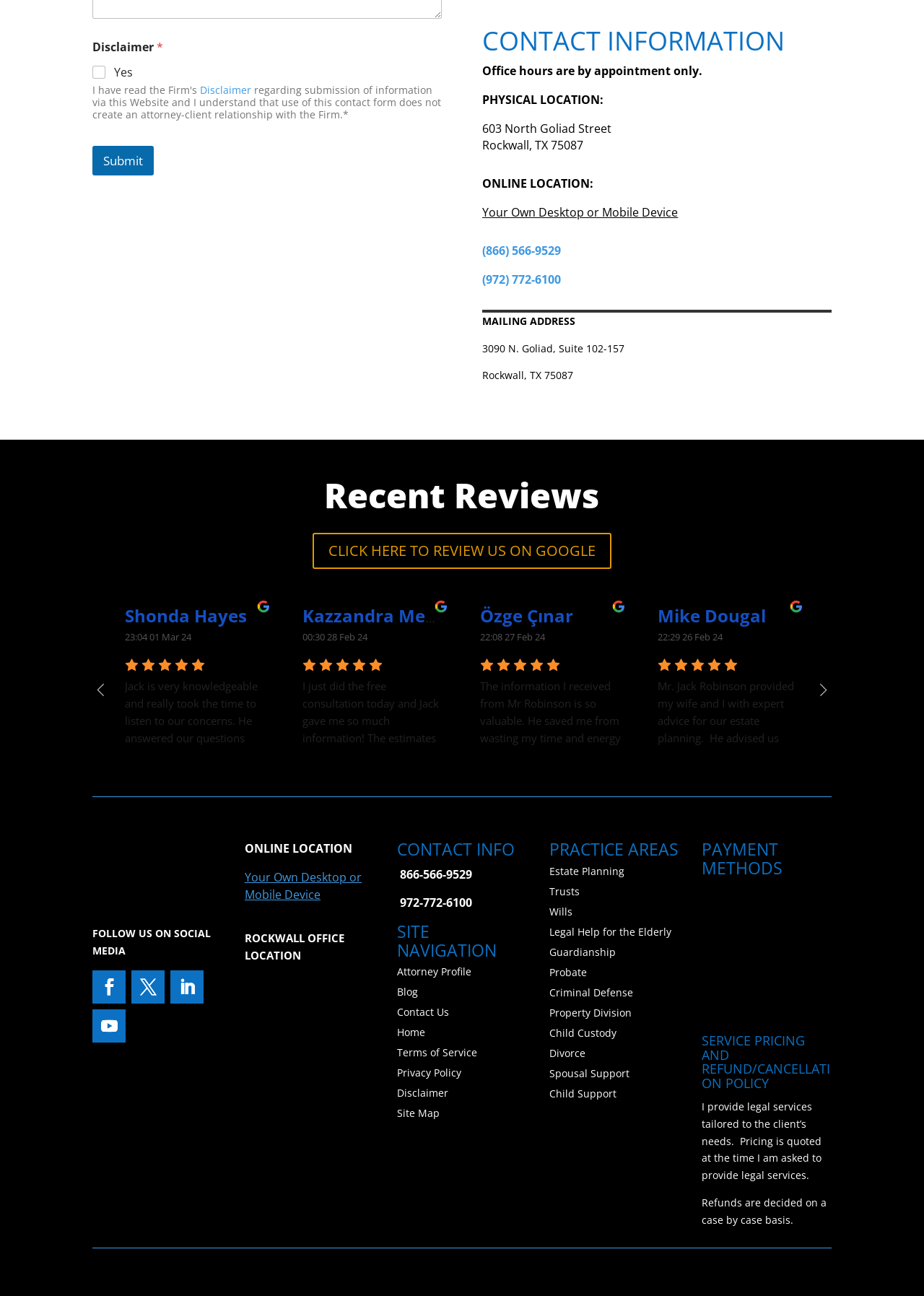What is the online location of the firm?
Craft a detailed and extensive response to the question.

I found the online location of the firm by looking at the 'ONLINE LOCATION' section, where it says 'Your Own Desktop or Mobile Device'.